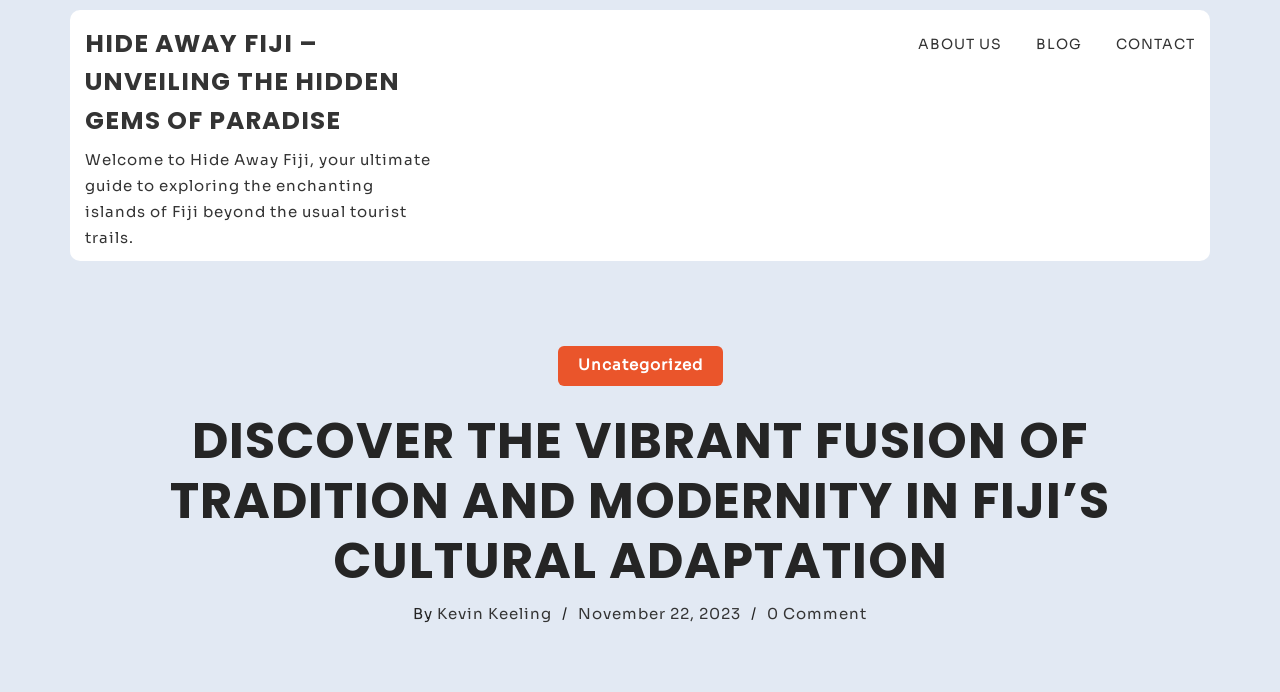Identify the bounding box coordinates of the part that should be clicked to carry out this instruction: "Contact Hide Away Fiji".

[0.852, 0.022, 0.934, 0.108]